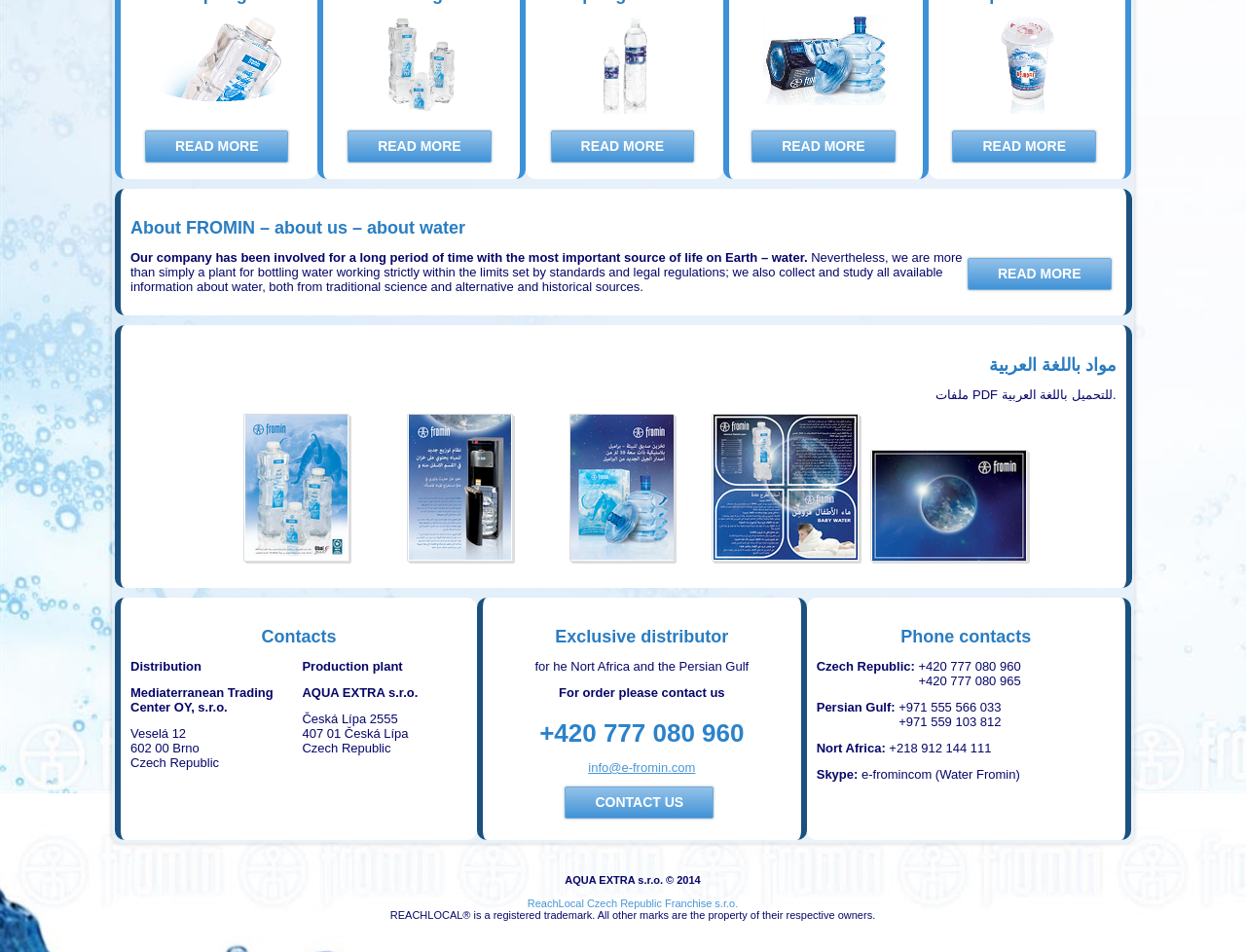Determine the bounding box coordinates of the UI element described by: "info@e-fromin.com".

[0.472, 0.799, 0.558, 0.814]